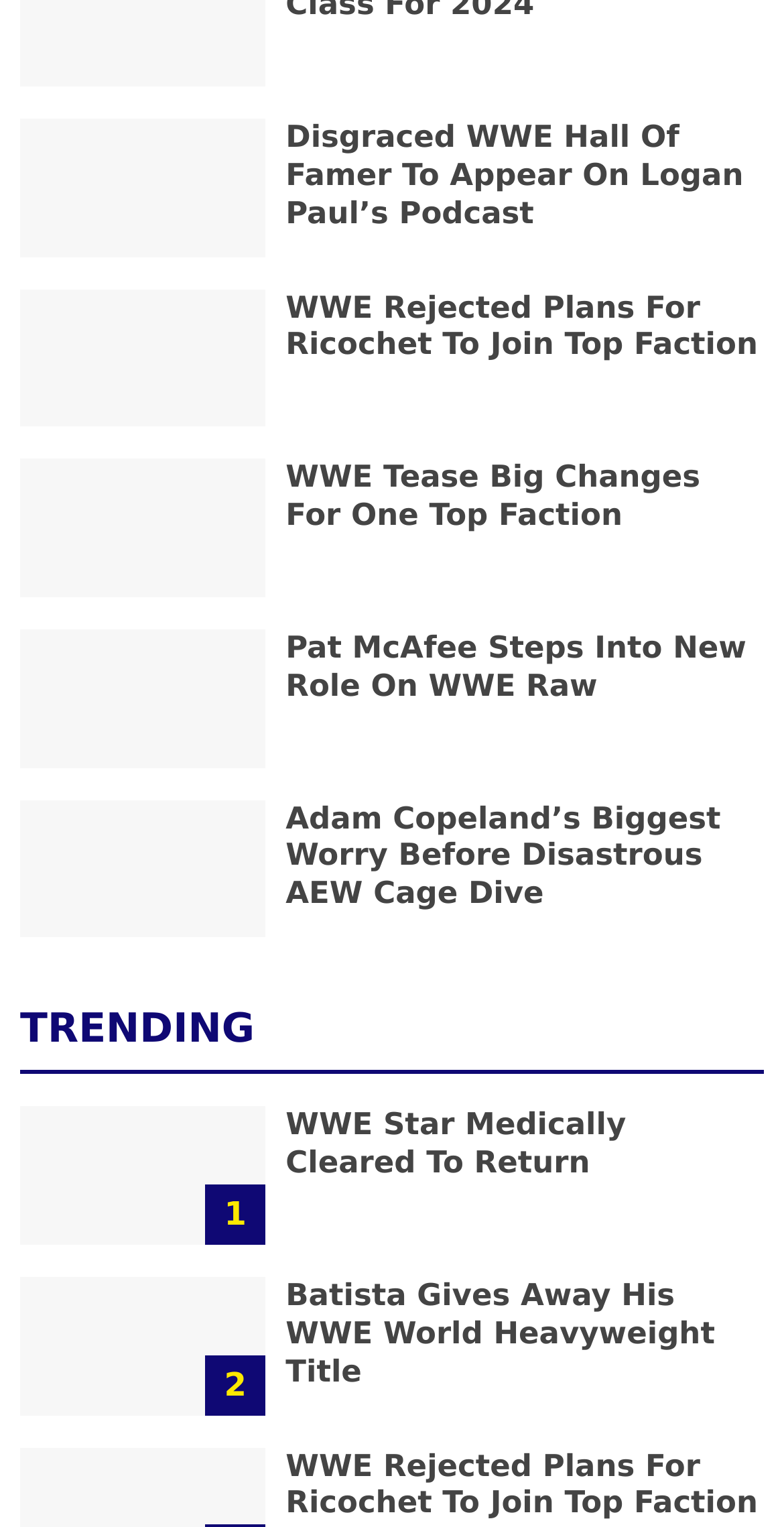Find the bounding box coordinates for the area that should be clicked to accomplish the instruction: "Learn about WWE Rejected Plans For Ricochet To Join Top Faction".

[0.364, 0.189, 0.967, 0.238]